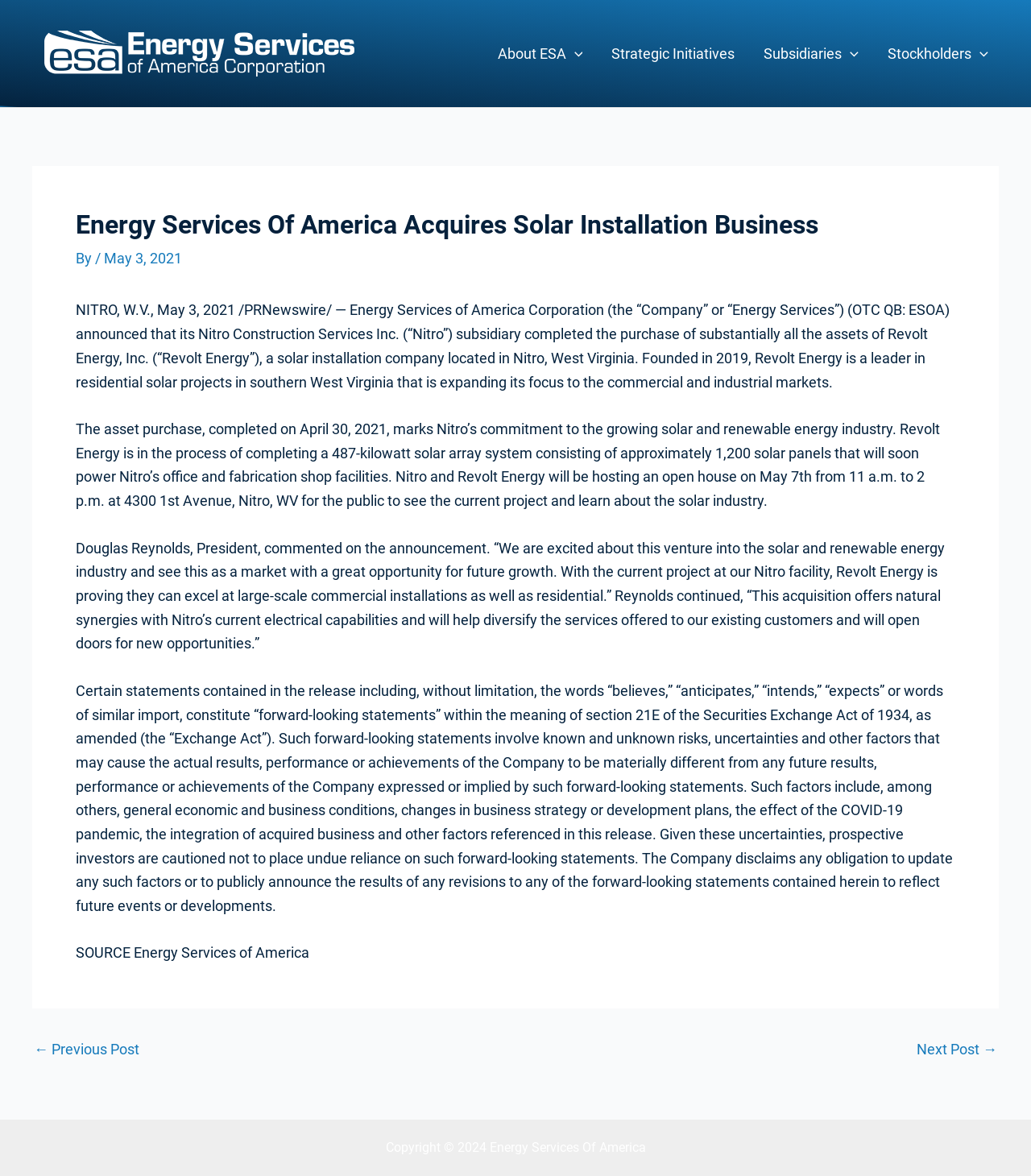With reference to the image, please provide a detailed answer to the following question: What is the name of the subsidiary of Energy Services of America?

The answer can be found in the article section of the webpage, where it is stated that 'its Nitro Construction Services Inc. (“Nitro”) subsidiary completed the purchase of substantially all the assets of Revolt Energy, Inc. (“Revolt Energy”), a solar installation company located in Nitro, West Virginia.'